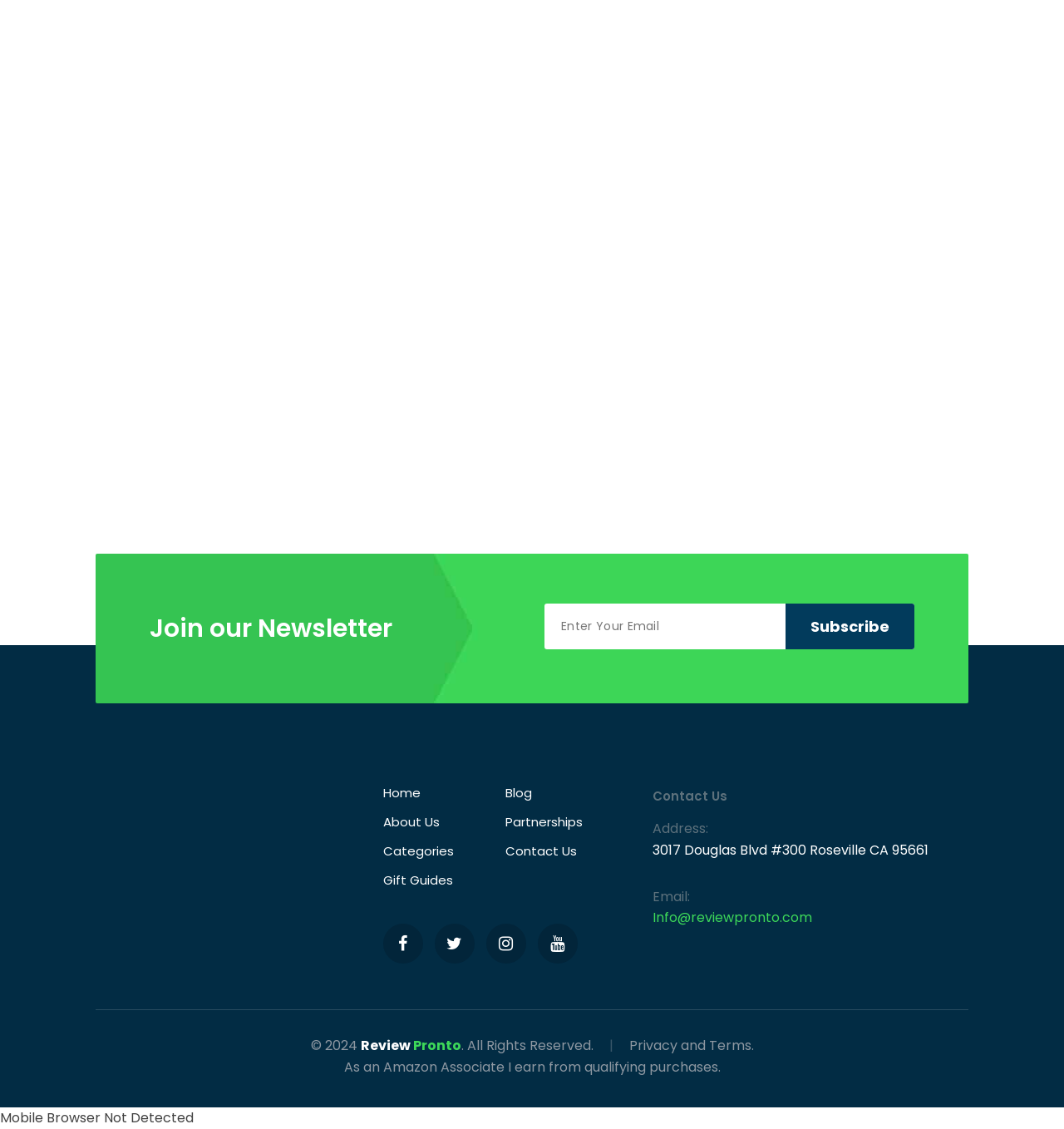Please identify the coordinates of the bounding box that should be clicked to fulfill this instruction: "View the Privacy and Terms".

[0.591, 0.918, 0.708, 0.934]